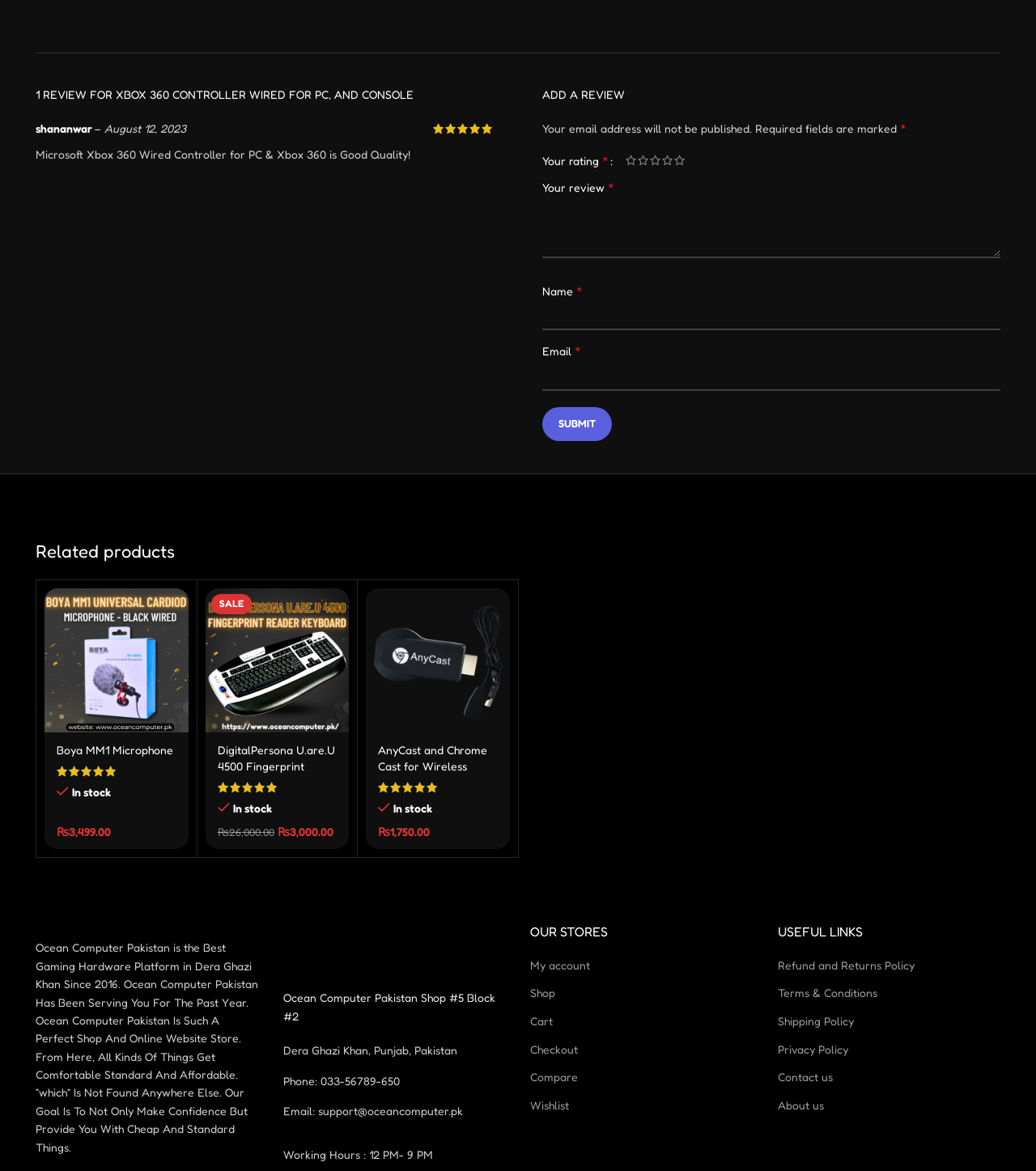What is the name of the shop?
Analyze the image and deliver a detailed answer to the question.

I read the text on the webpage and found that the shop's name is Ocean Computer Pakistan, which is mentioned in the 'About us' section.